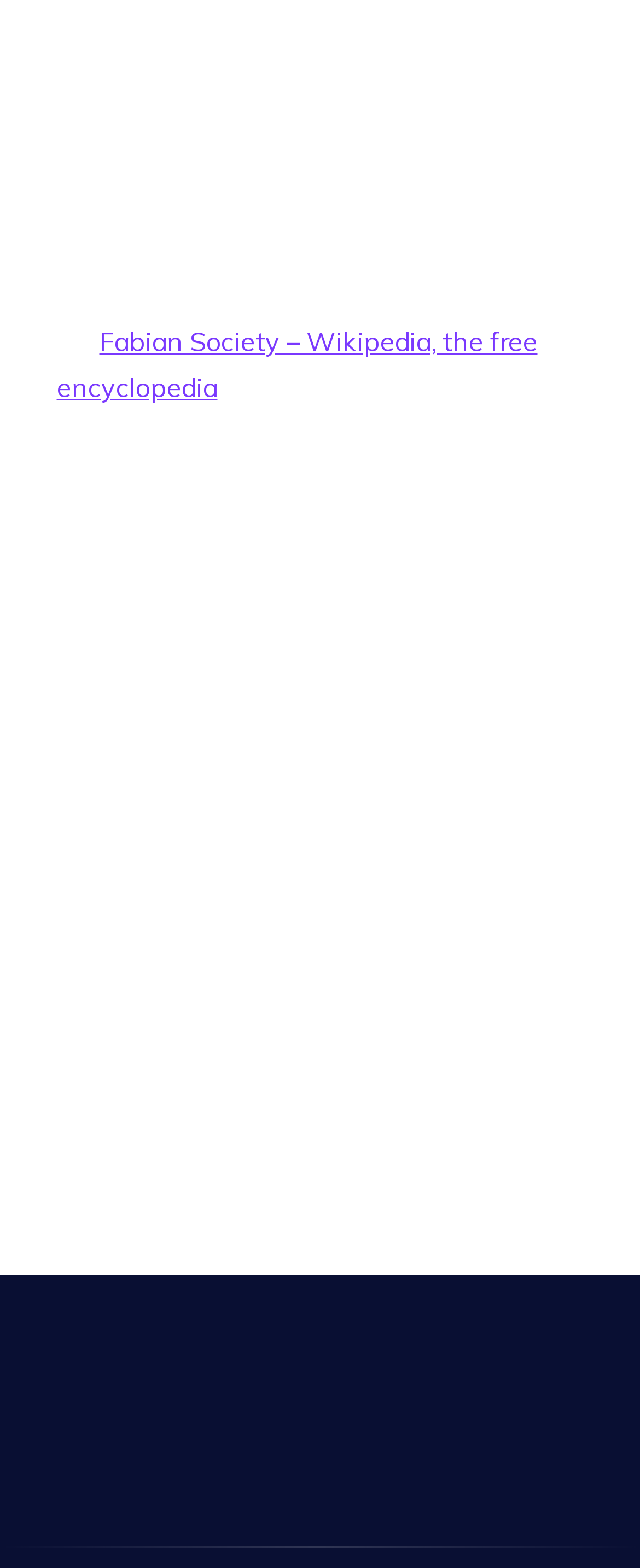Locate the coordinates of the bounding box for the clickable region that fulfills this instruction: "Check the post about New World Order".

[0.381, 0.346, 0.706, 0.367]